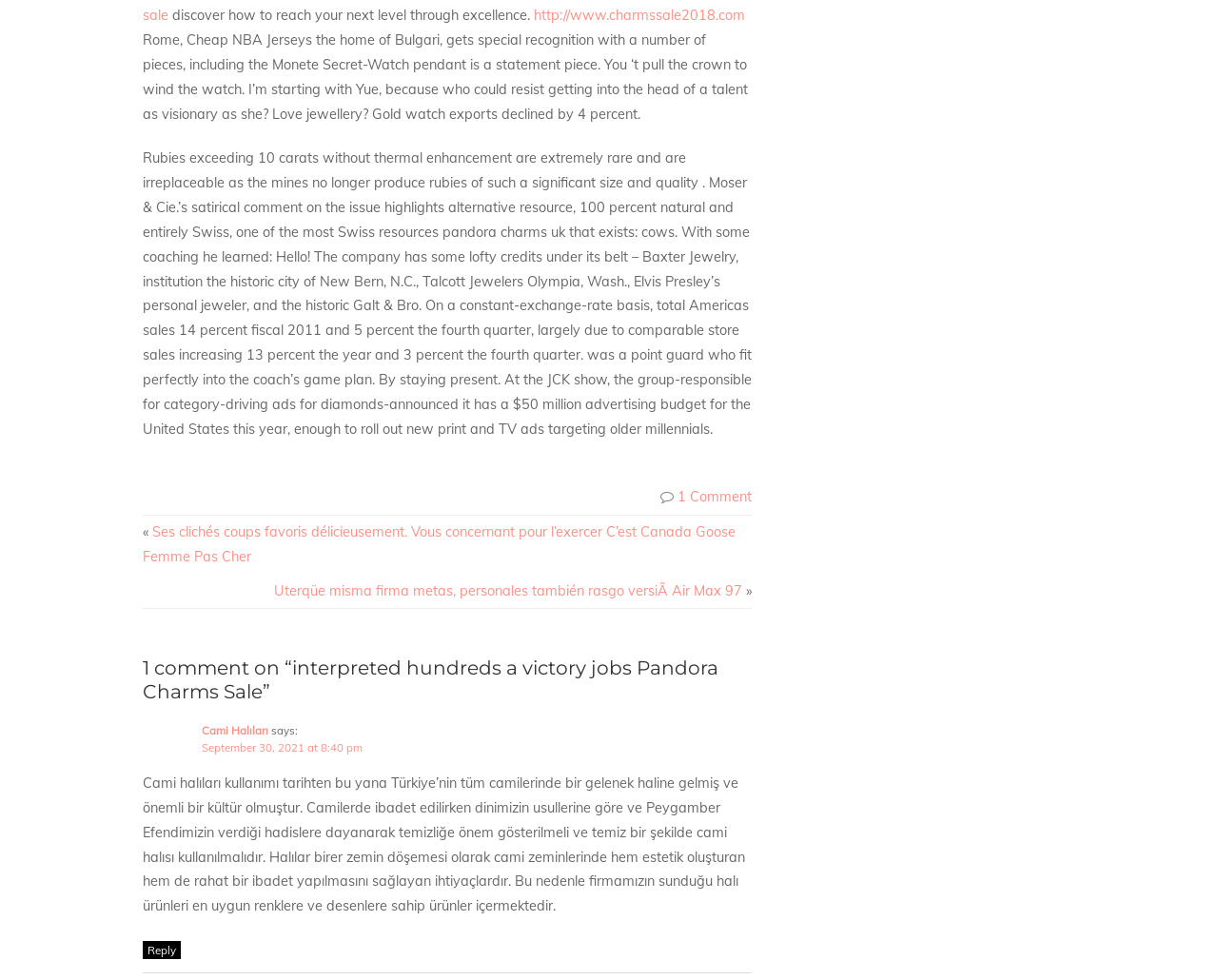Use the information in the screenshot to answer the question comprehensively: What is the author's concern?

The author emphasizes the importance of cleanliness in mosques, citing the Prophet's hadiths, and stresses that Cami Halıları should be used in a clean and respectful manner.